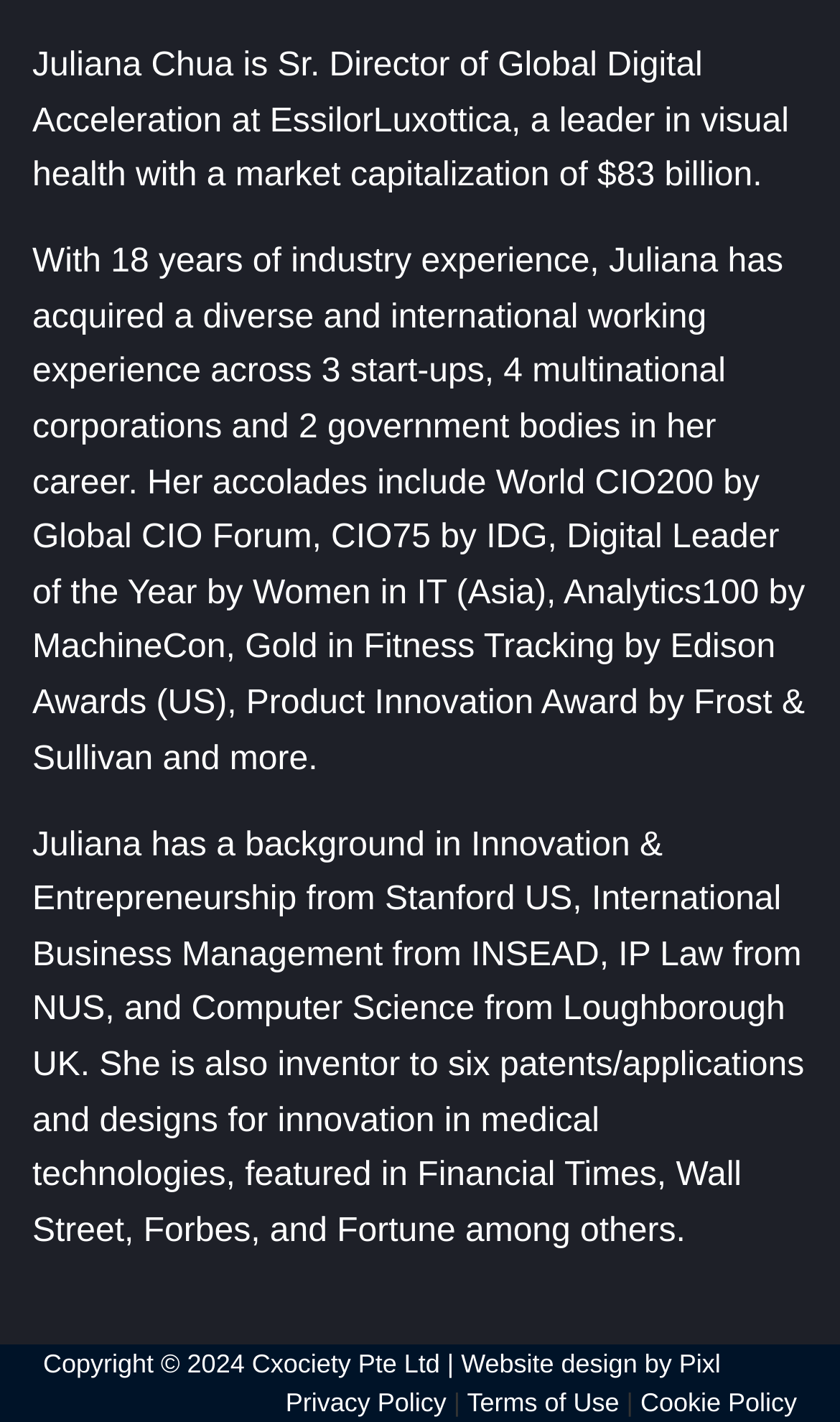What is Juliana Chua's current role?
Use the screenshot to answer the question with a single word or phrase.

Sr. Director of Global Digital Acceleration